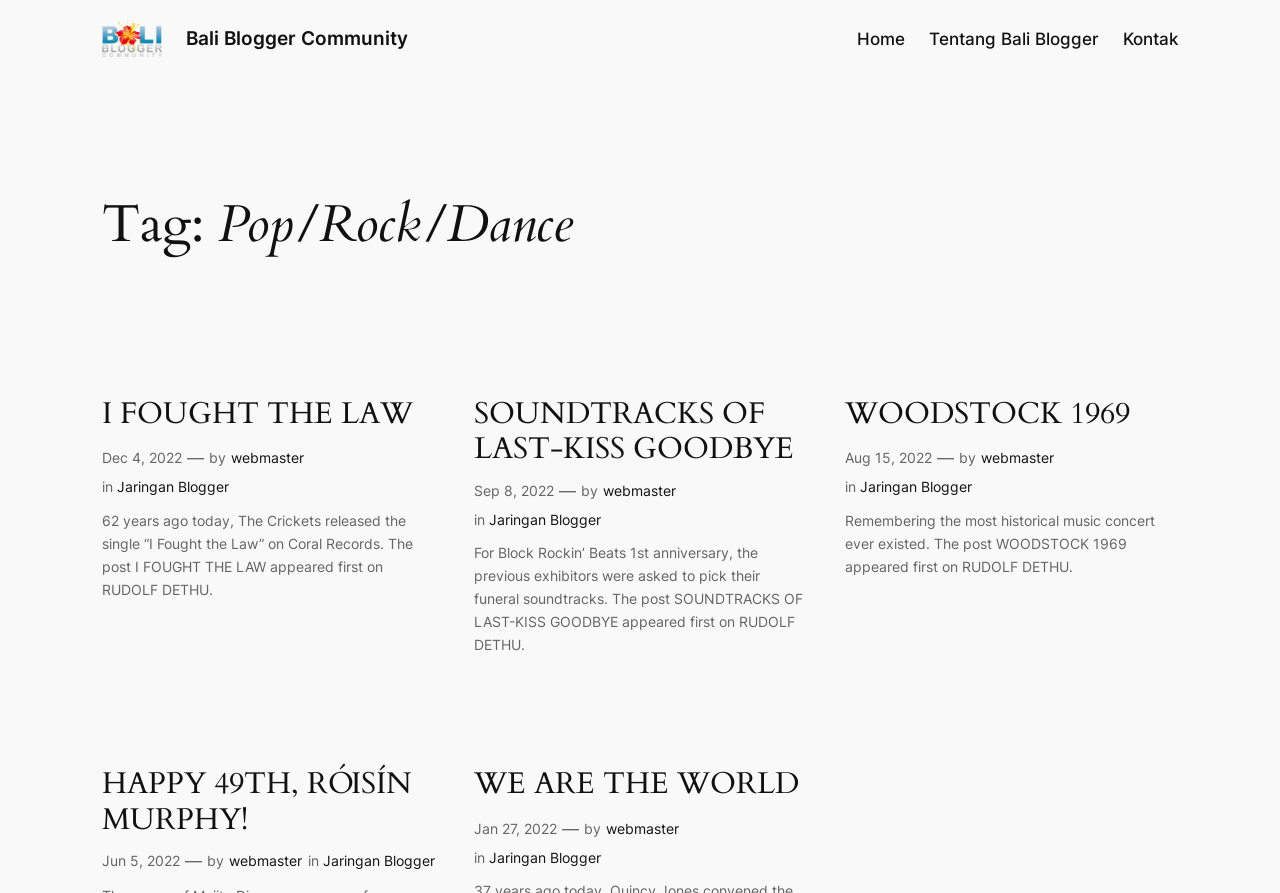Explain in detail what you observe on this webpage.

This webpage is a blog featuring various music-related articles. At the top, there is a logo and a link to "Bali Blogger Community" on the left, followed by a navigation menu with links to "Home", "Tentang Bali Blogger", and "Kontak" on the right.

Below the navigation menu, there is a heading "Tag: Pop/Rock/Dance" spanning the entire width of the page. Underneath, there are four articles, each with a heading, a link to the article, a timestamp, and a byline indicating the author.

The first article is titled "I FOUGHT THE LAW" and has a timestamp of "Dec 4, 2022". The article text describes the release of the single "I Fought the Law" by The Crickets 62 years ago.

The second article is titled "SOUNDTRACKS OF LAST-KISS GOODBYE" and has a timestamp of "Sep 8, 2022". The article text discusses the selection of funeral soundtracks by previous exhibitors for Block Rockin' Beats' 1st anniversary.

The third article is titled "WOODSTOCK 1969" and has a timestamp of "Aug 15, 2022". The article text remembers the historical music concert Woodstock 1969.

The fourth article is titled "HAPPY 49TH, RÓISÍN MURPHY!" and has a timestamp of "Jun 5, 2022". The article text celebrates Róisín Murphy's 49th birthday.

Below these articles, there are two more articles. The first one is titled "WE ARE THE WORLD" and has a timestamp of "Jan 27, 2022". The article text is not specified.

Each article has a similar layout, with a heading, a link to the article, a timestamp, and a byline indicating the author. The articles are arranged in a vertical column, with the most recent article at the top.